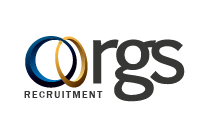Break down the image and describe every detail you can observe.

The image features the logo of RGS Recruitment, which prominently displays the letters "RGS" in a stylized font. The “R” and the “S” are represented in a bold, dark gray color, while the “G” is highlighted in a round and inviting typeface. Flanking the "G" are two intersecting rings—one in a deep blue hue and the other in a gold shade—symbolizing connection and collaboration. Below the letters, the word "RECRUITMENT" is presented in a clean, straightforward font, reinforcing the professional focus of the organization. This logo encapsulates RGS Recruitment's identity as a modern and dynamic recruitment agency, aimed at fostering career opportunities.